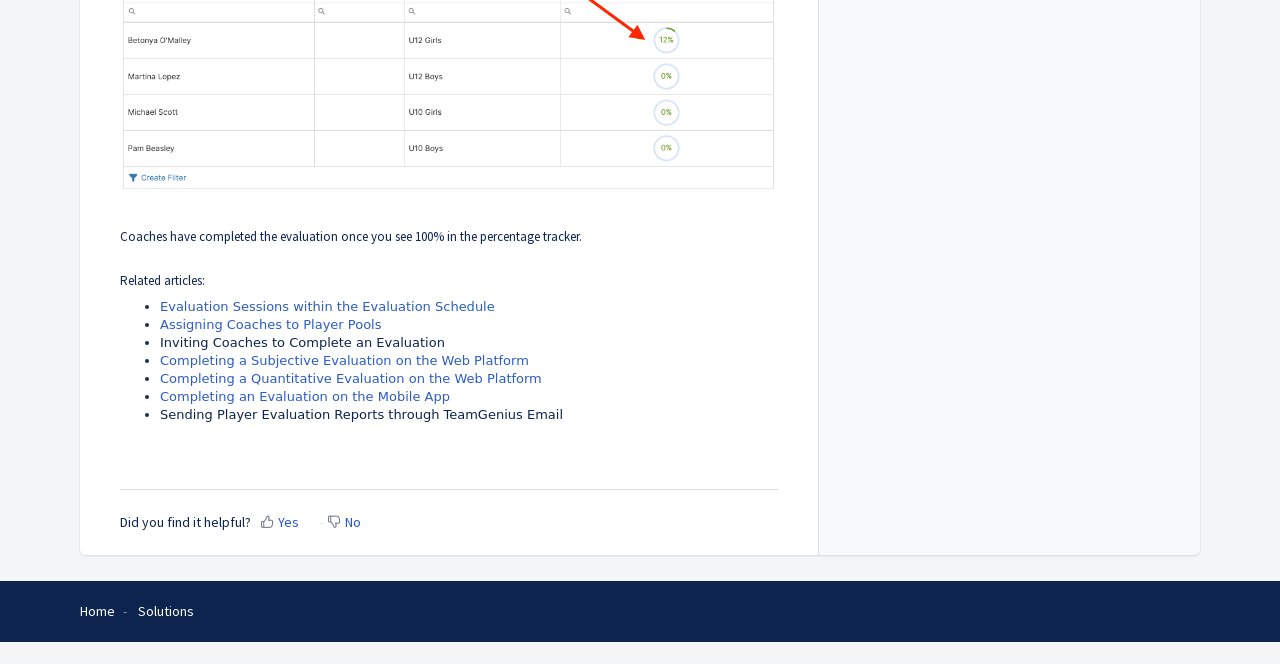Please specify the bounding box coordinates of the element that should be clicked to execute the given instruction: 'Click on 'Evaluation Sessions within the Evaluation Schedule''. Ensure the coordinates are four float numbers between 0 and 1, expressed as [left, top, right, bottom].

[0.125, 0.45, 0.39, 0.473]